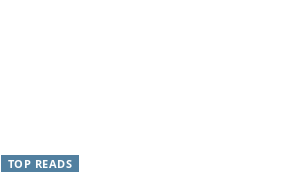What is the purpose of the 'TOP READS' section?
Use the image to give a comprehensive and detailed response to the question.

The caption suggests that the 'TOP READS' section is designed to catch the attention of readers looking for recommended content, implying that its purpose is to provide readers with popular or trending articles or posts.